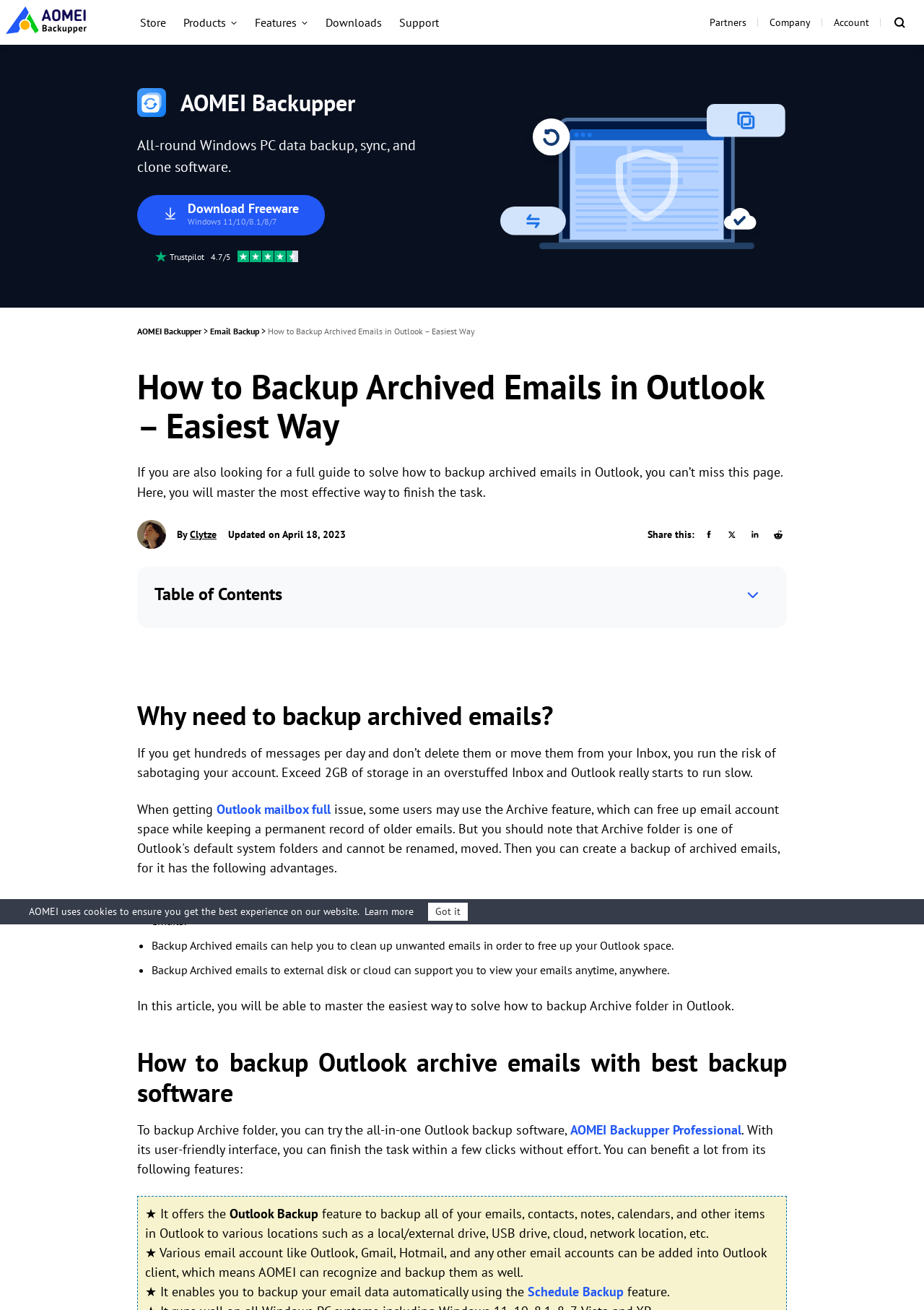Locate the bounding box coordinates of the clickable region necessary to complete the following instruction: "Search for something". Provide the coordinates in the format of four float numbers between 0 and 1, i.e., [left, top, right, bottom].

None